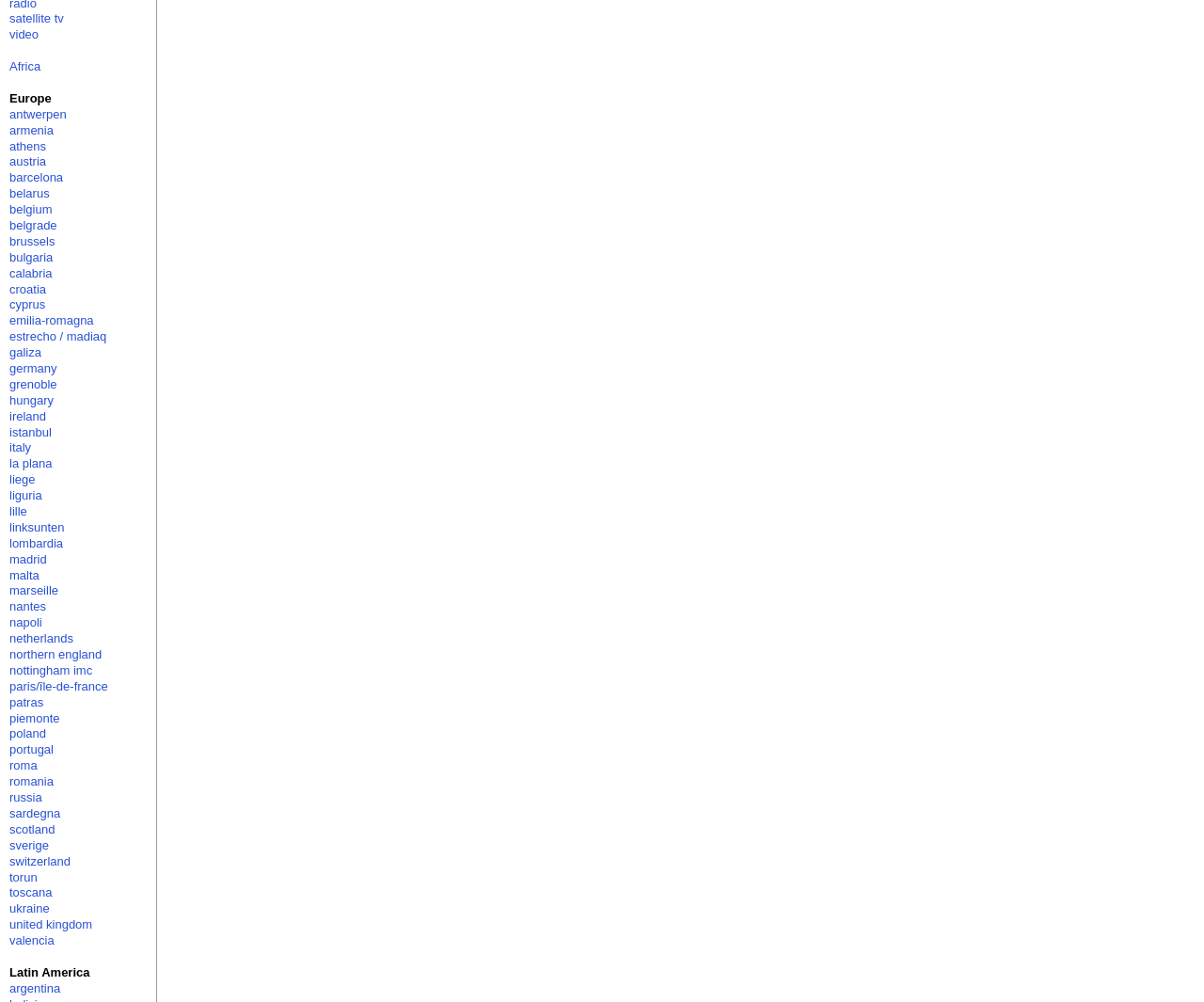Provide the bounding box for the UI element matching this description: "nottingham imc".

[0.008, 0.662, 0.077, 0.676]